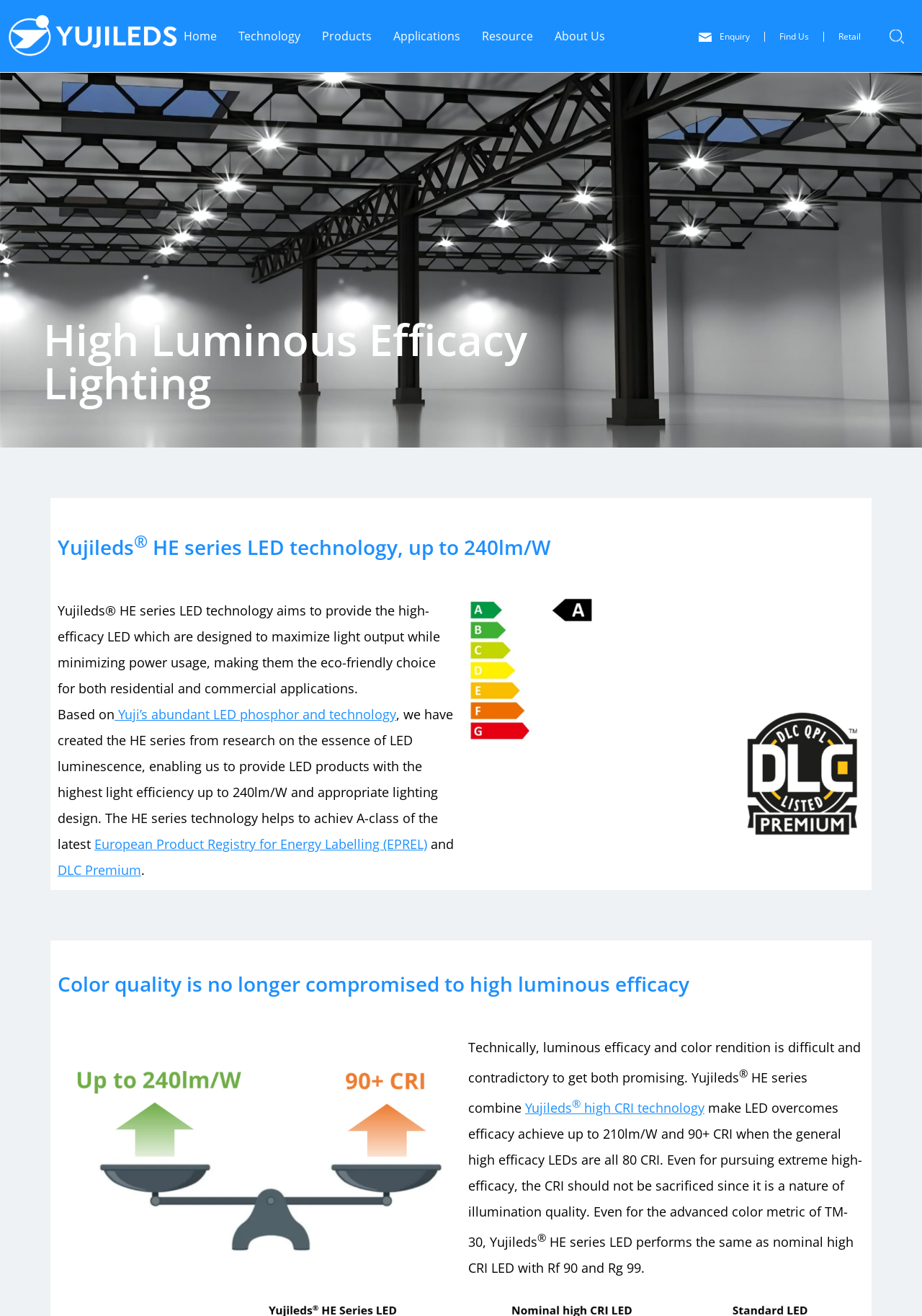Determine the bounding box coordinates of the region I should click to achieve the following instruction: "Click on the Enquiry link". Ensure the bounding box coordinates are four float numbers between 0 and 1, i.e., [left, top, right, bottom].

[0.773, 0.023, 0.813, 0.032]